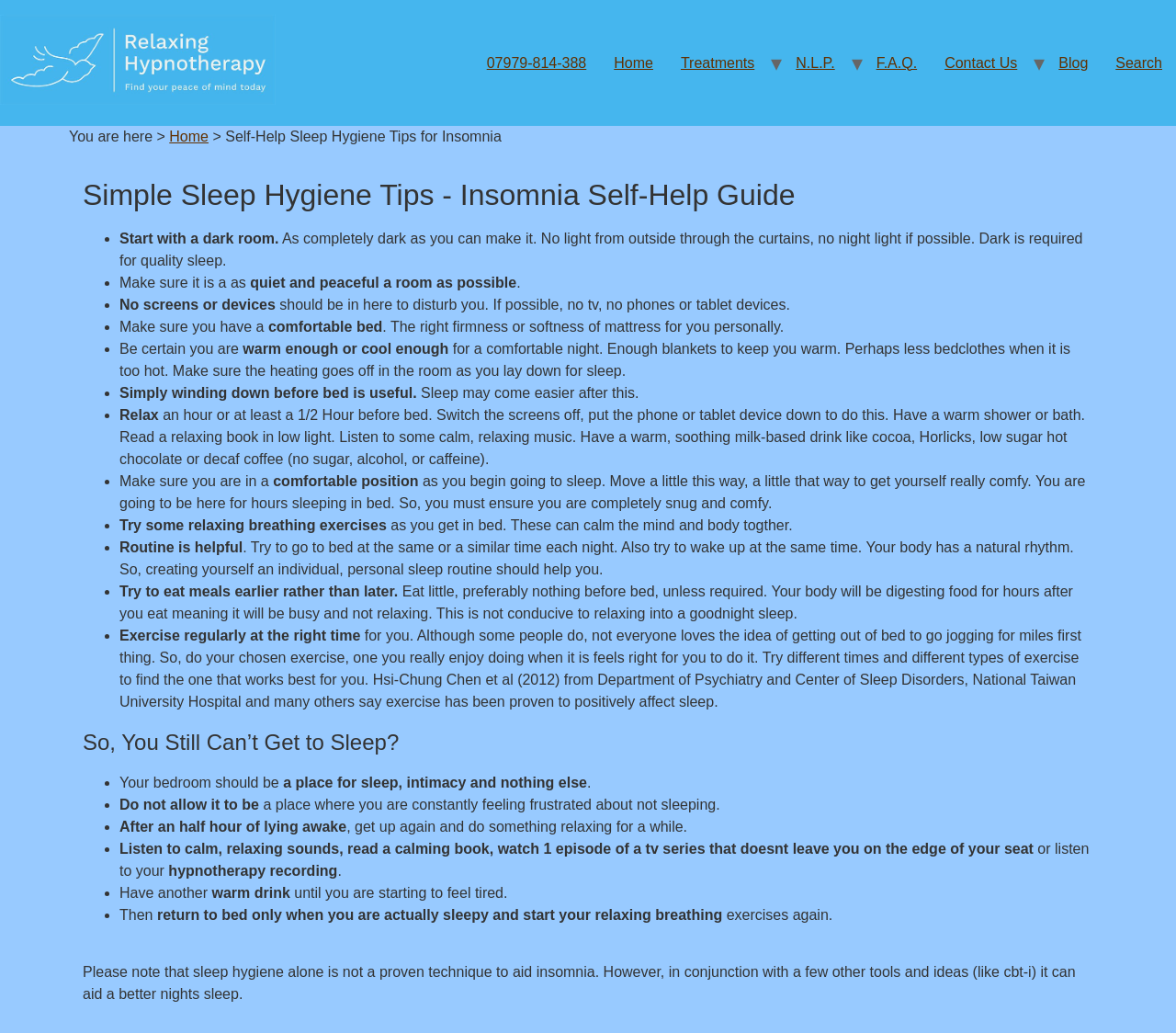Please determine the bounding box coordinates of the section I need to click to accomplish this instruction: "Click the 'Search' link".

[0.937, 0.043, 1.0, 0.079]